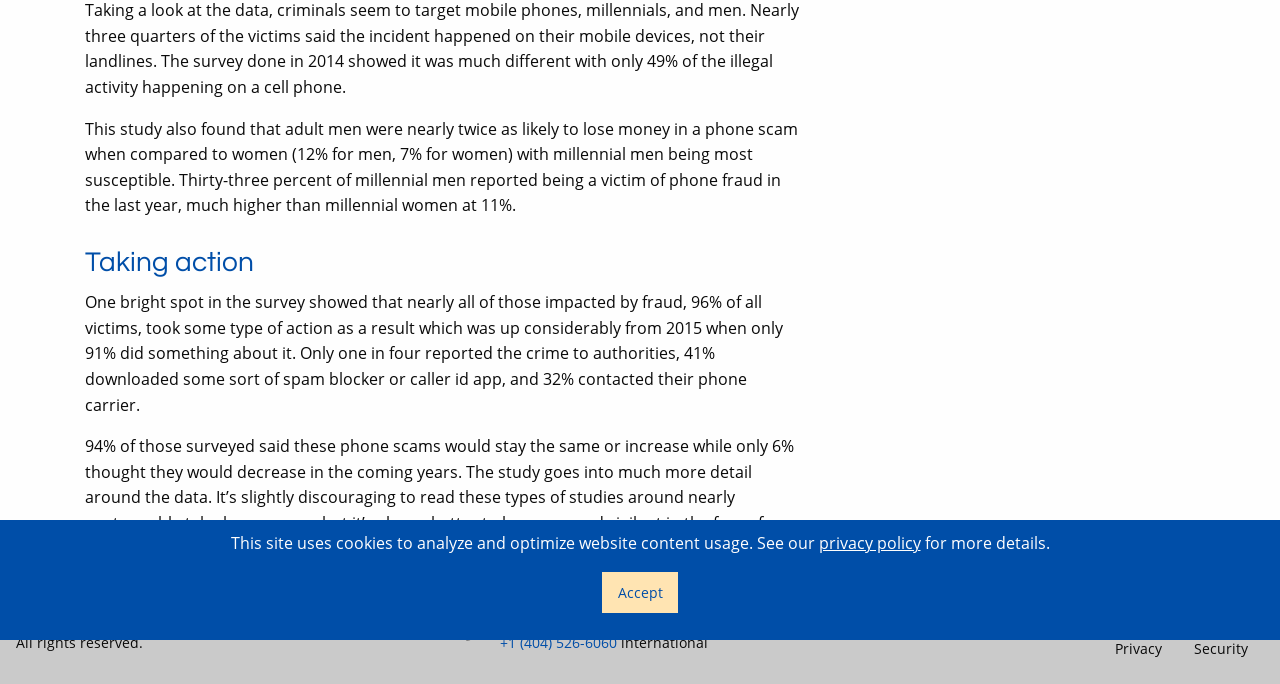Identify the bounding box coordinates for the UI element described by the following text: "+1 (855) 4SHAKEN". Provide the coordinates as four float numbers between 0 and 1, in the format [left, top, right, bottom].

[0.391, 0.892, 0.484, 0.919]